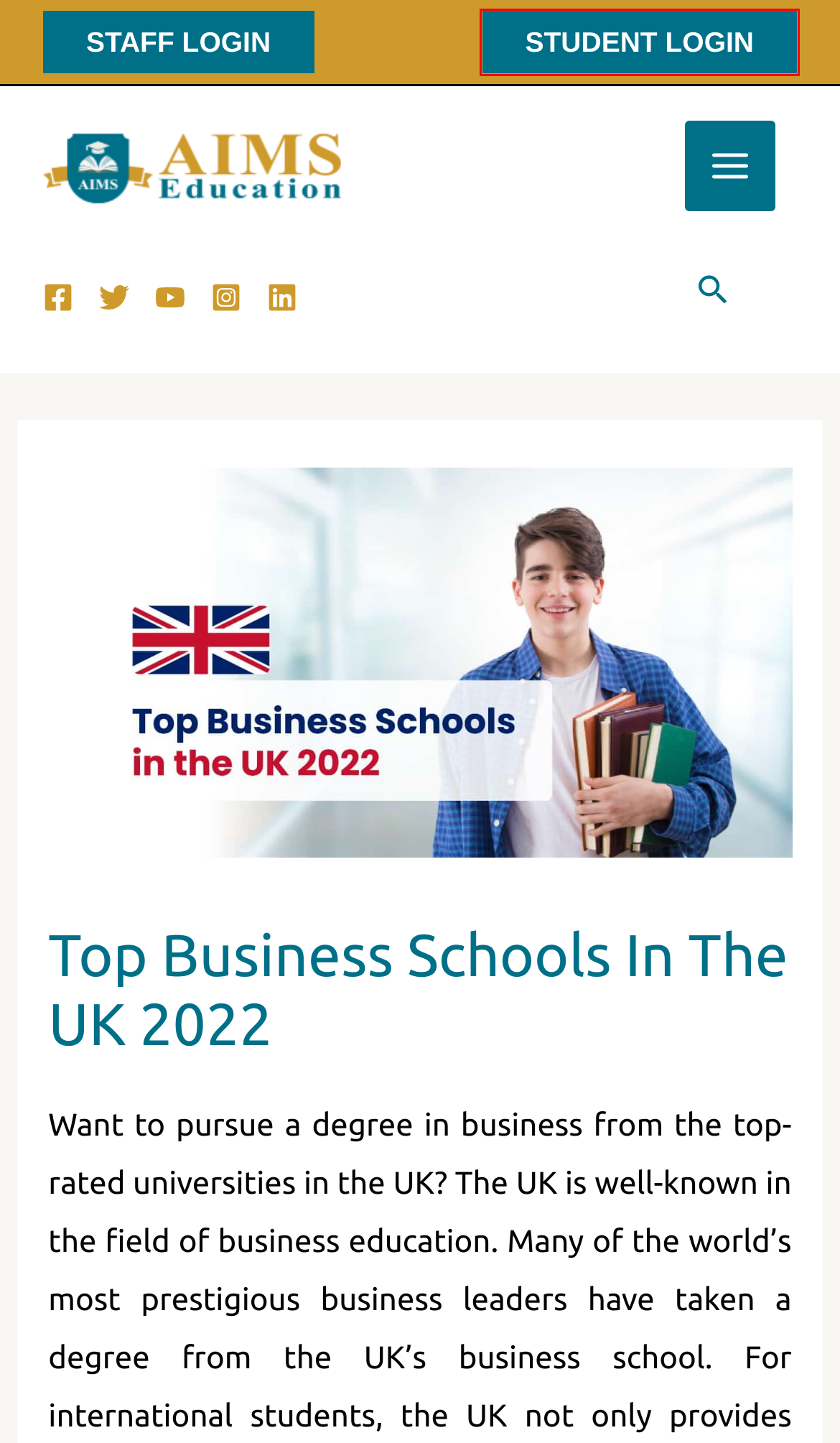Given a screenshot of a webpage with a red bounding box highlighting a UI element, choose the description that best corresponds to the new webpage after clicking the element within the red bounding box. Here are your options:
A. Privacy Policy - AIMS Education
B. AIMS Education | Study in UK, USA, Canada | Your One Stop Study Solution - AIMS Education
C. Finland Student Visa Success Rate from Bangladesh
D. How to Study in Finland from Bangladesh? - AIMS Education
E. Login
F. Best Russell Group Universities for Law - AIMS Education
G. Student Login
H. Finland Student Visa Requirements - AIMS Education

G